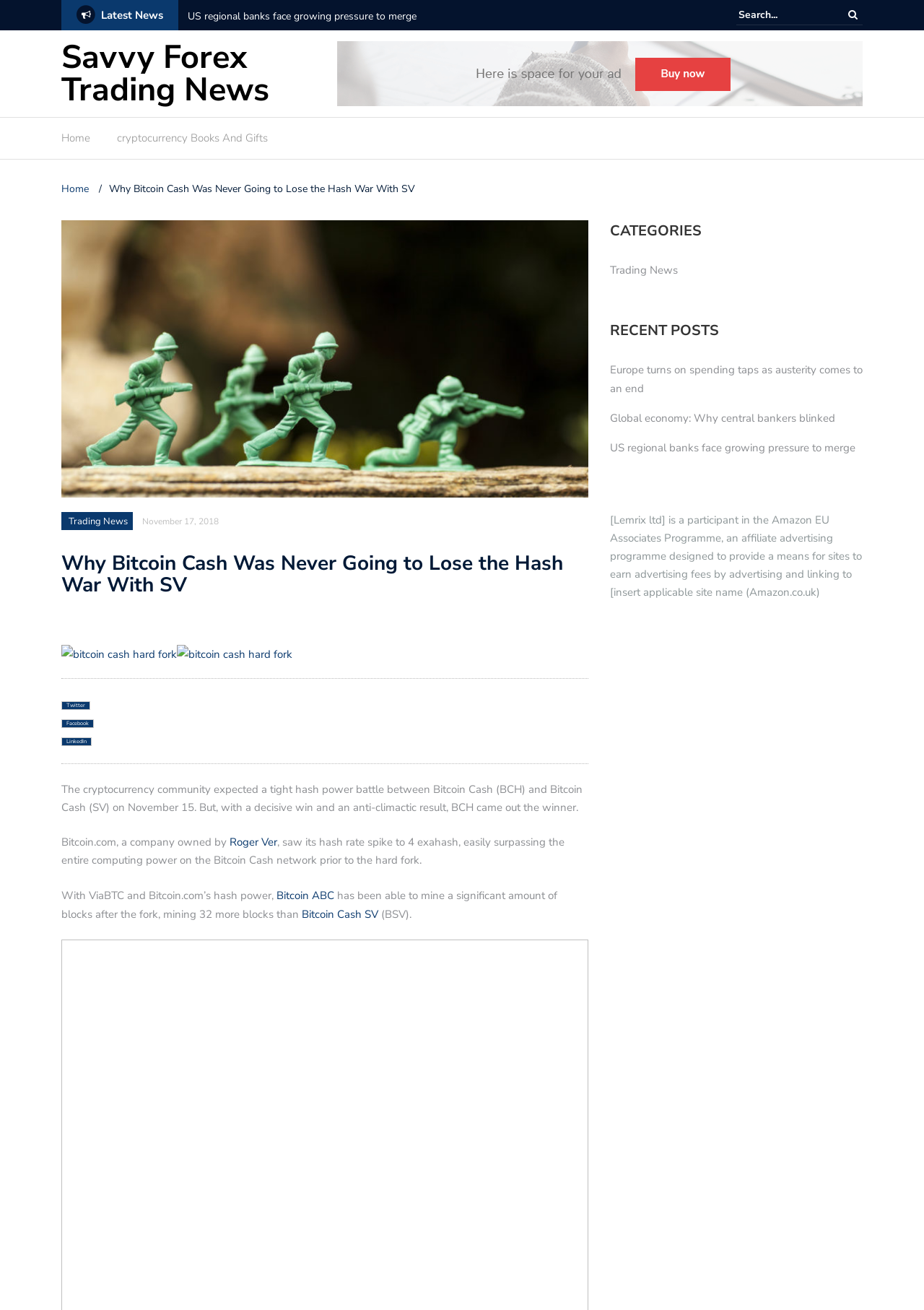What is the name of the programme mentioned in the footer?
Please look at the screenshot and answer in one word or a short phrase.

Amazon EU Associates Programme